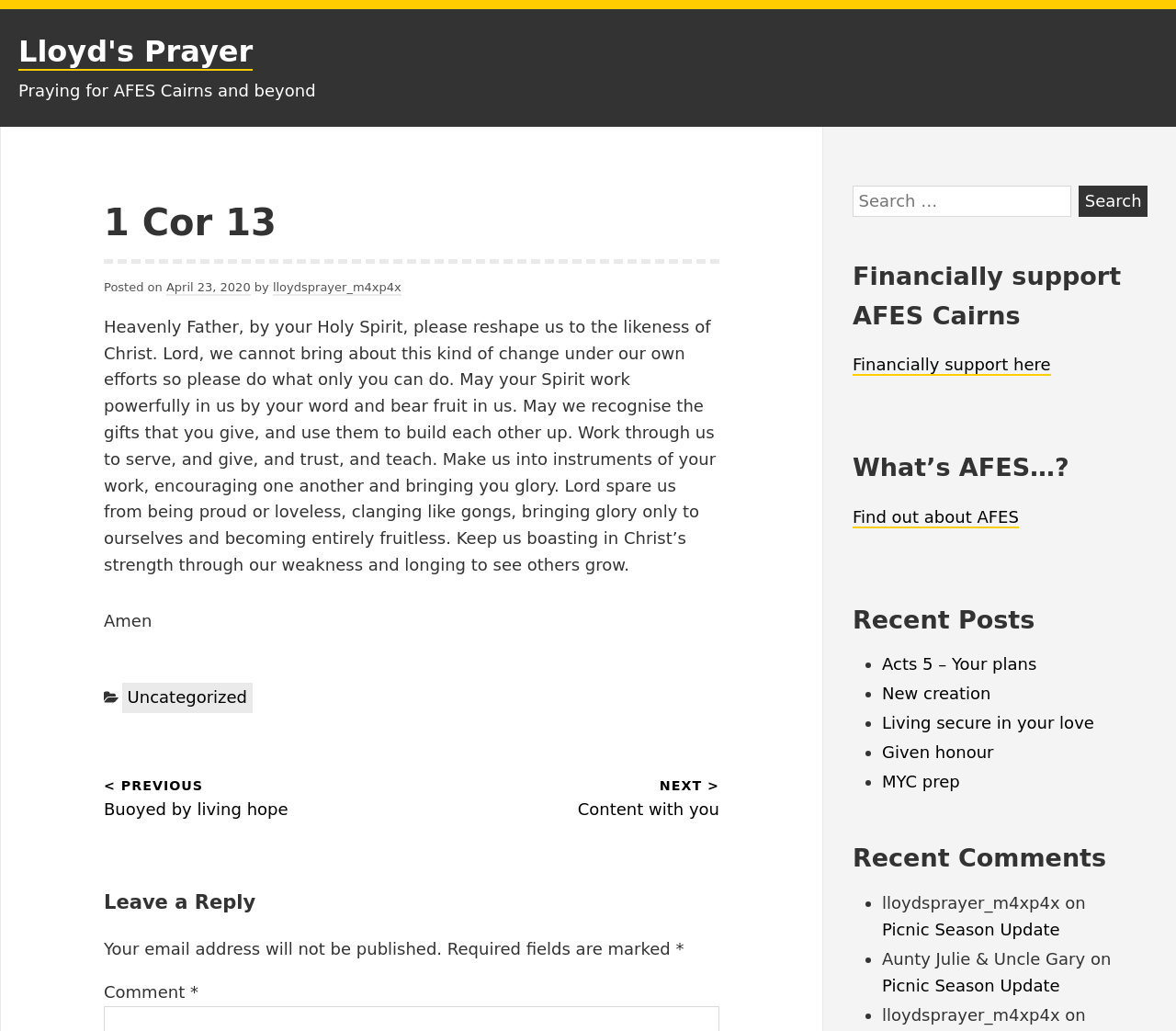Please determine the bounding box coordinates for the element that should be clicked to follow these instructions: "Leave a reply".

[0.088, 0.86, 0.612, 0.89]